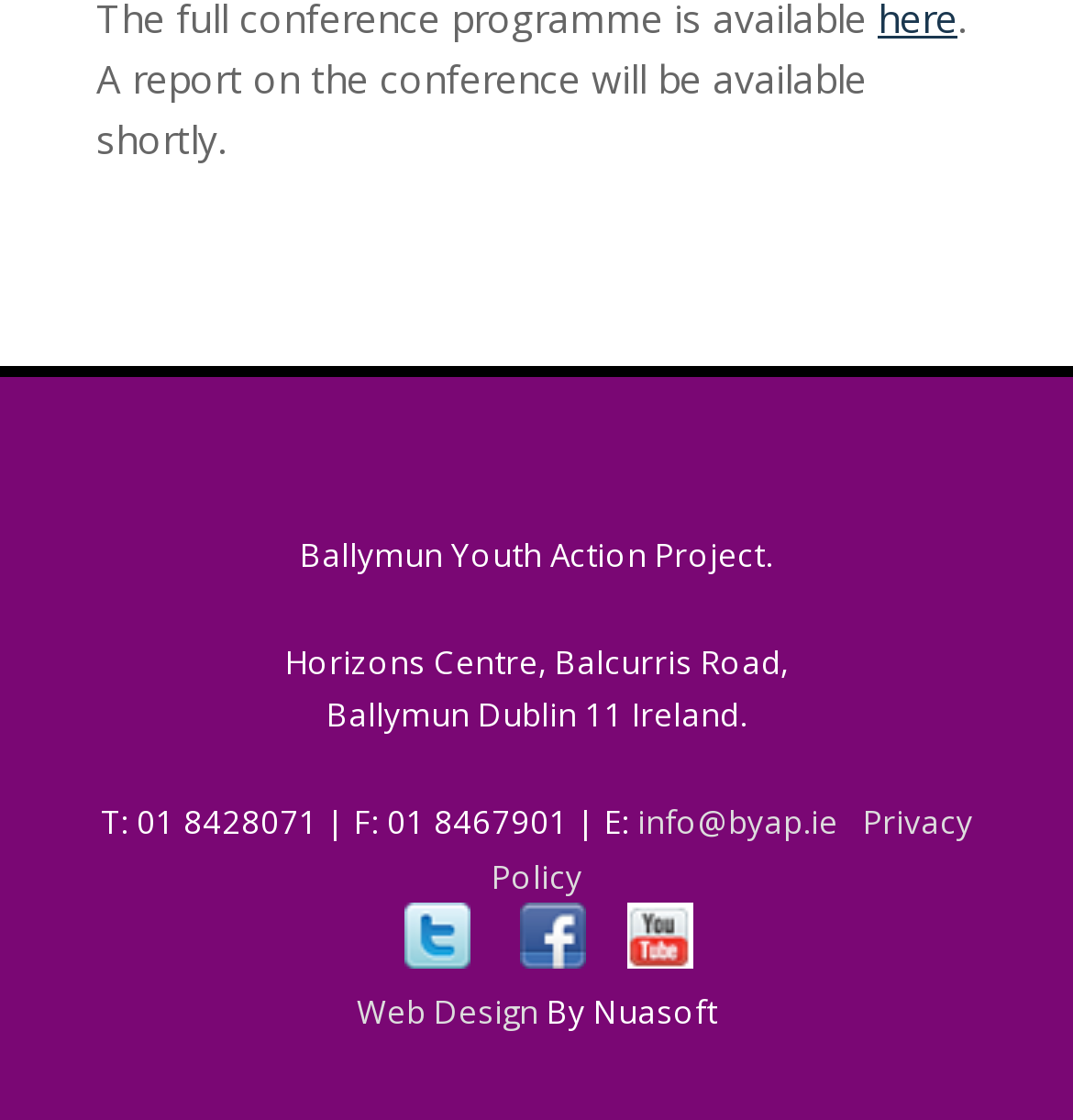What social media platforms does the organization have?
Please respond to the question with as much detail as possible.

The social media platforms of the organization can be found in the link elements that contain the social media platform names, which are 'BYAP on Twitter', 'BYAP On Facebook', and 'BYAP On Youtube'